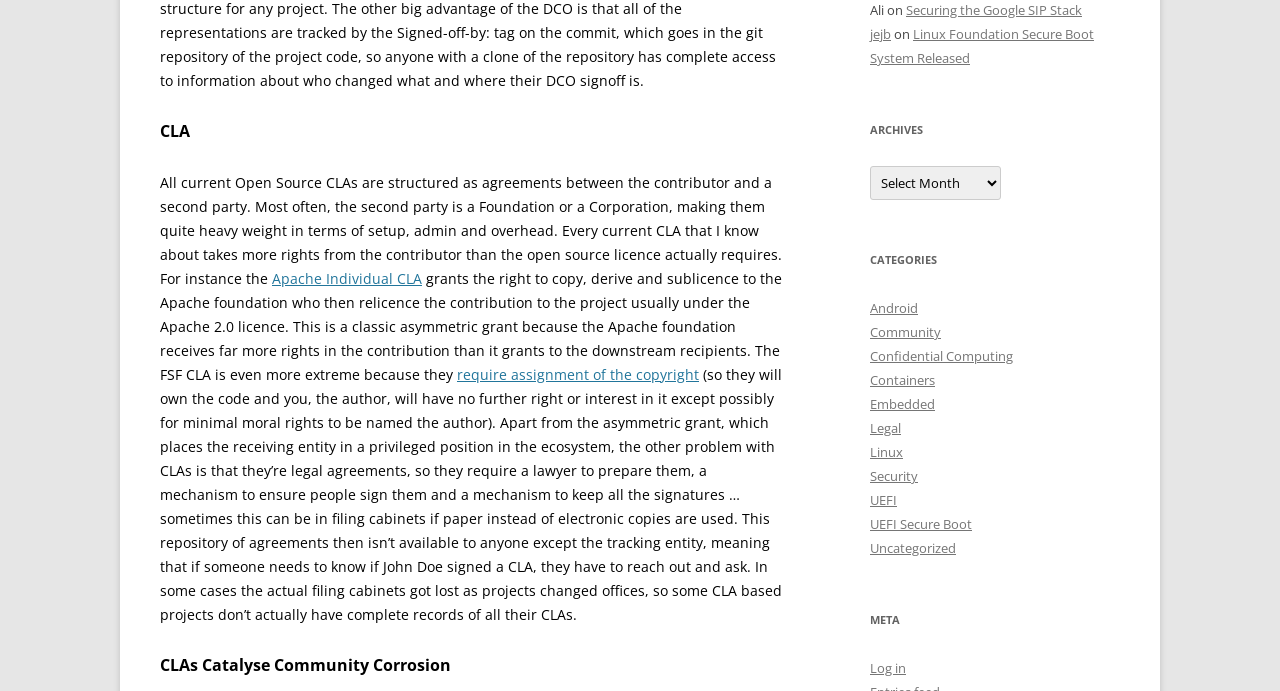Find the bounding box coordinates of the element's region that should be clicked in order to follow the given instruction: "Click on the 'Apache Individual CLA' link". The coordinates should consist of four float numbers between 0 and 1, i.e., [left, top, right, bottom].

[0.212, 0.389, 0.33, 0.416]